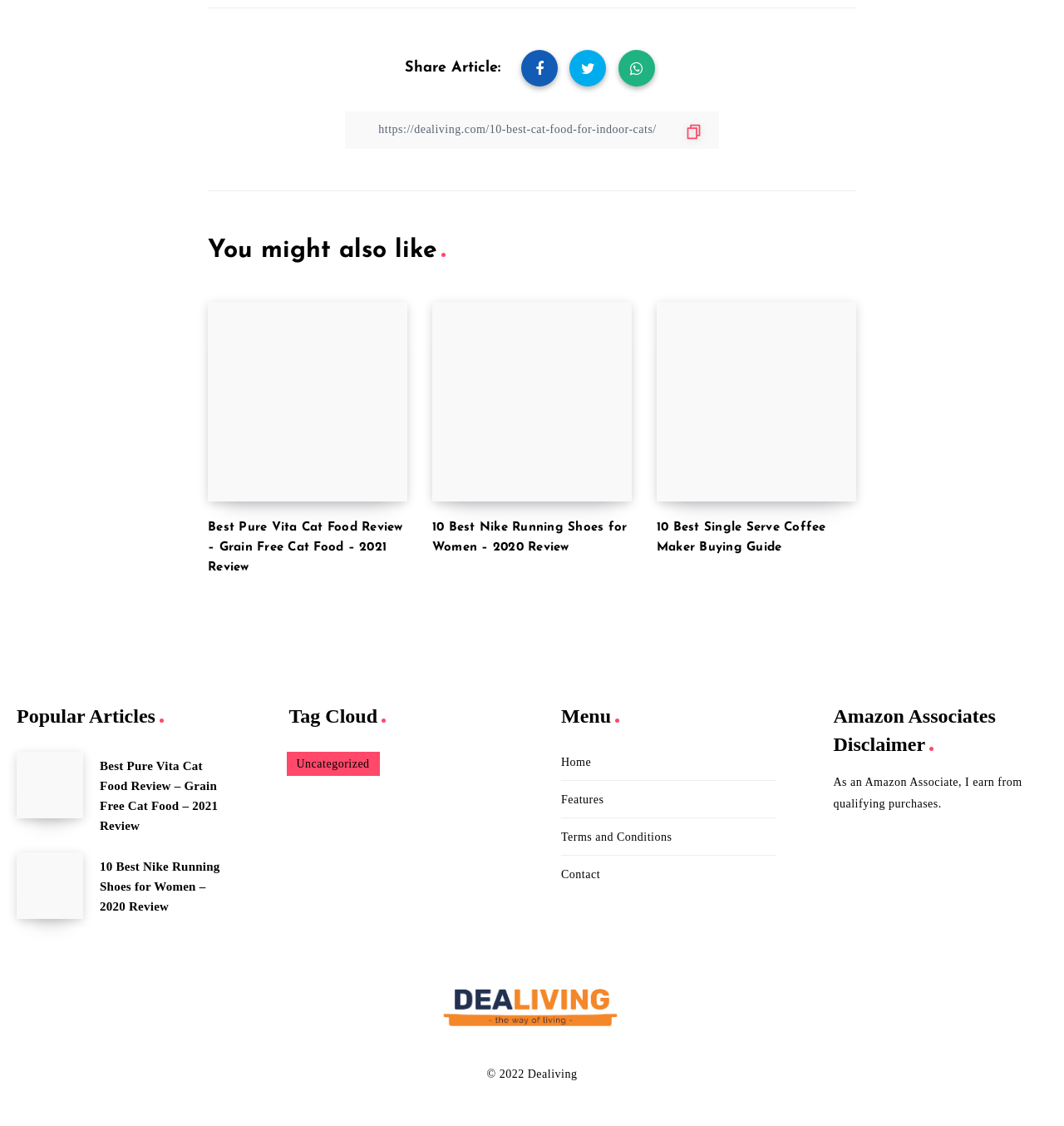Determine the bounding box coordinates of the section I need to click to execute the following instruction: "Read 'You might also like'". Provide the coordinates as four float numbers between 0 and 1, i.e., [left, top, right, bottom].

[0.195, 0.207, 0.805, 0.239]